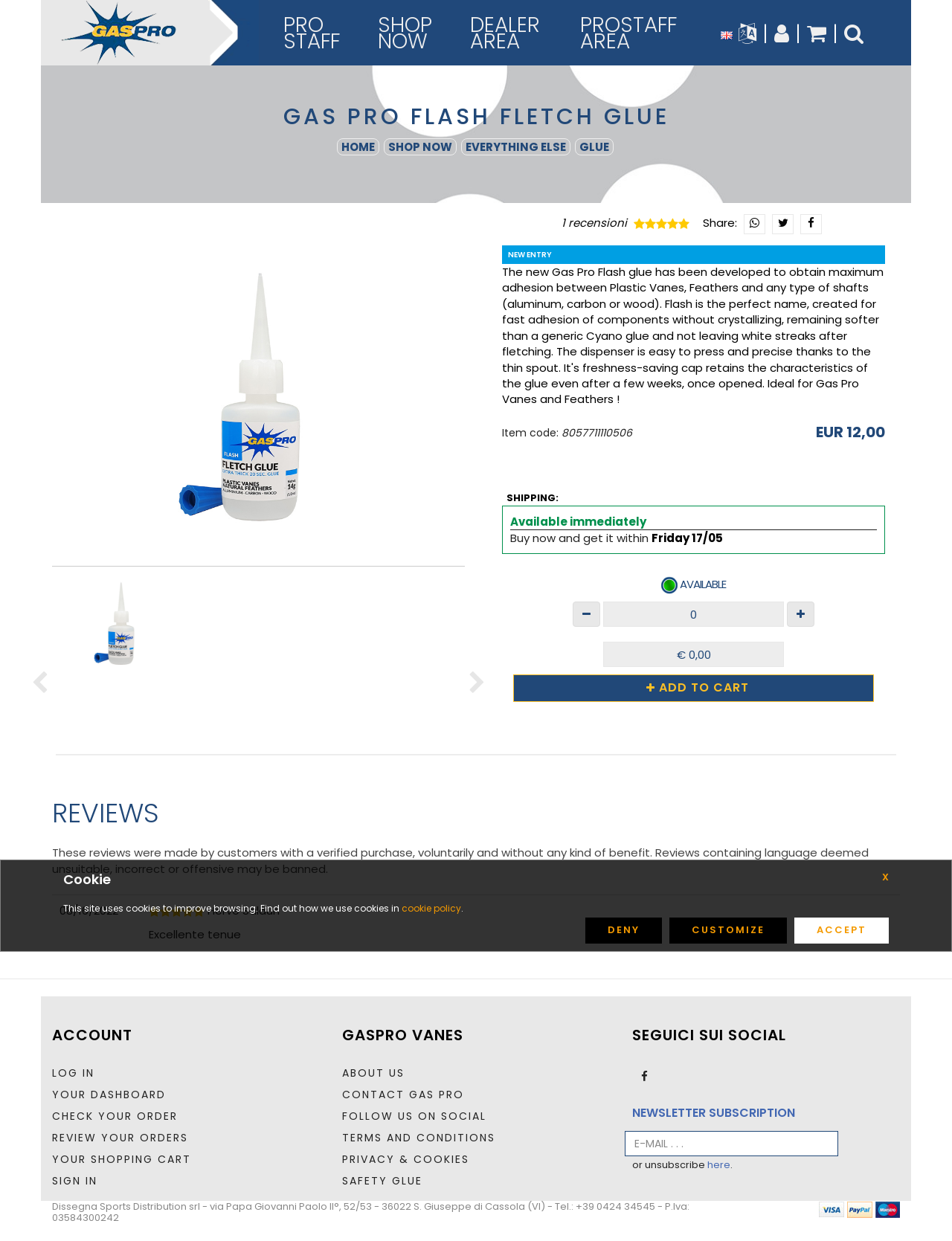Pinpoint the bounding box coordinates of the area that should be clicked to complete the following instruction: "Enter quantity in the textbox". The coordinates must be given as four float numbers between 0 and 1, i.e., [left, top, right, bottom].

[0.634, 0.485, 0.823, 0.505]